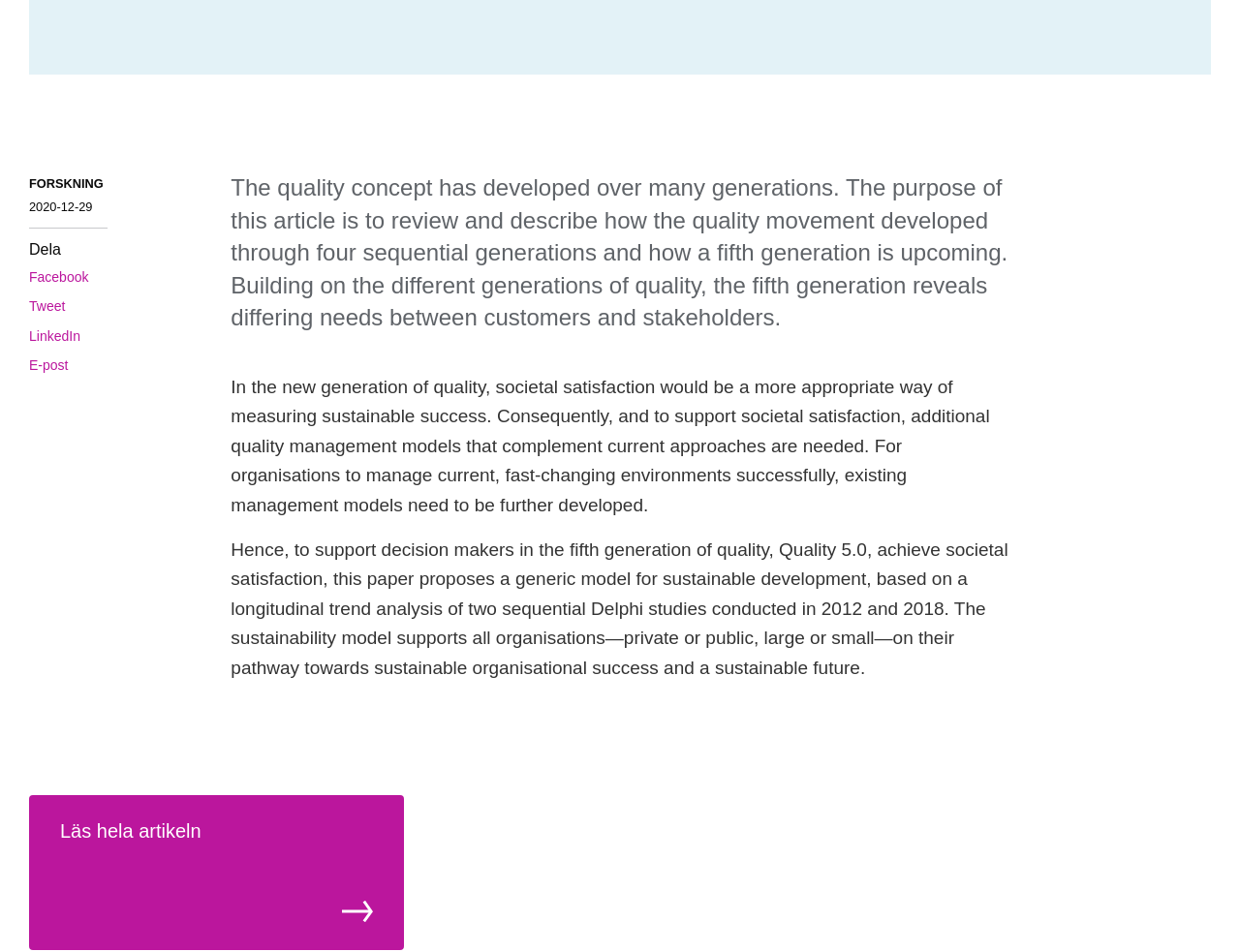Please determine the bounding box coordinates for the UI element described as: "Architecture Project Topics and Materials".

None